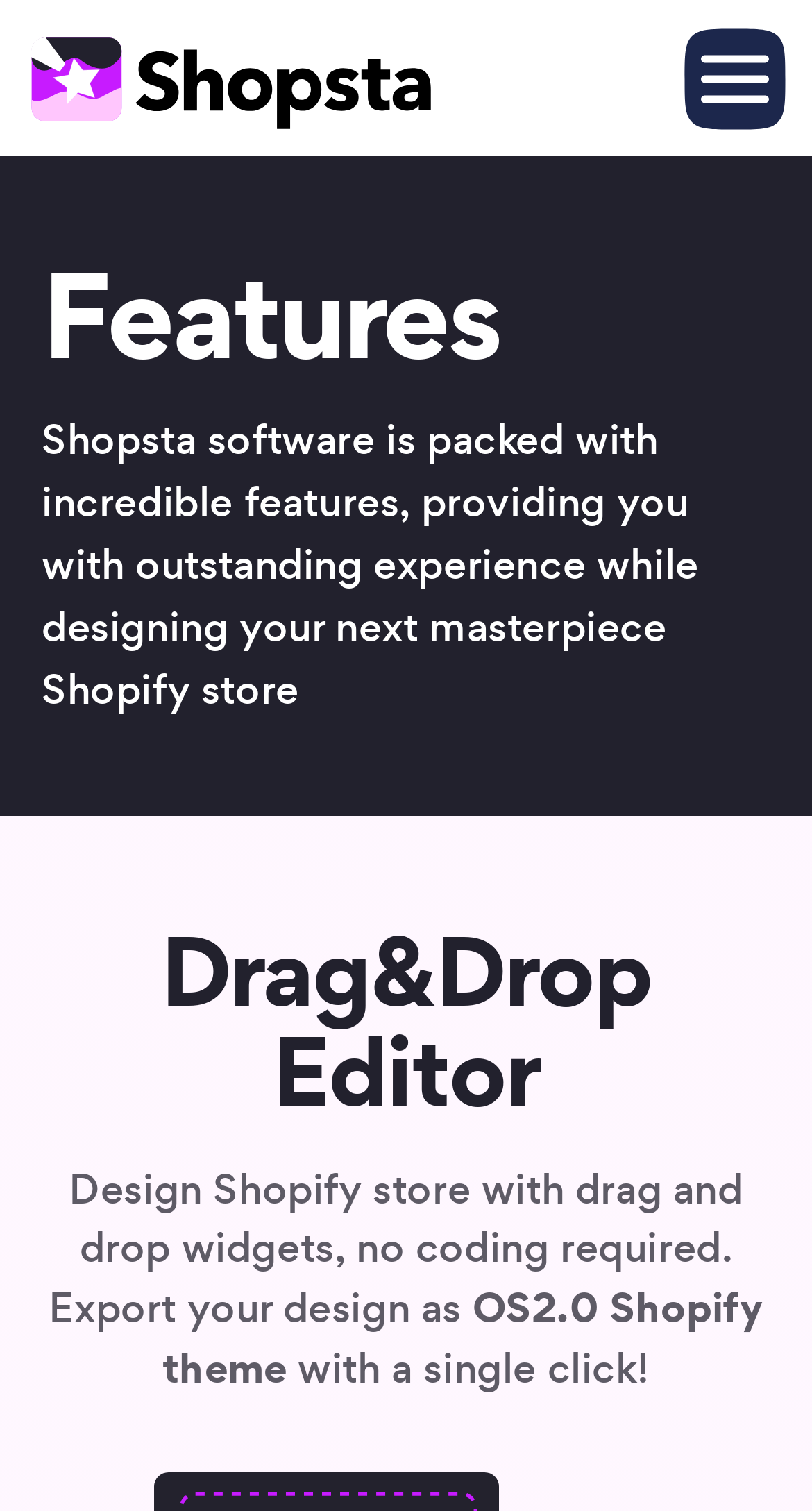Give a one-word or short phrase answer to the question: 
How many clicks are required to export the design?

Single click